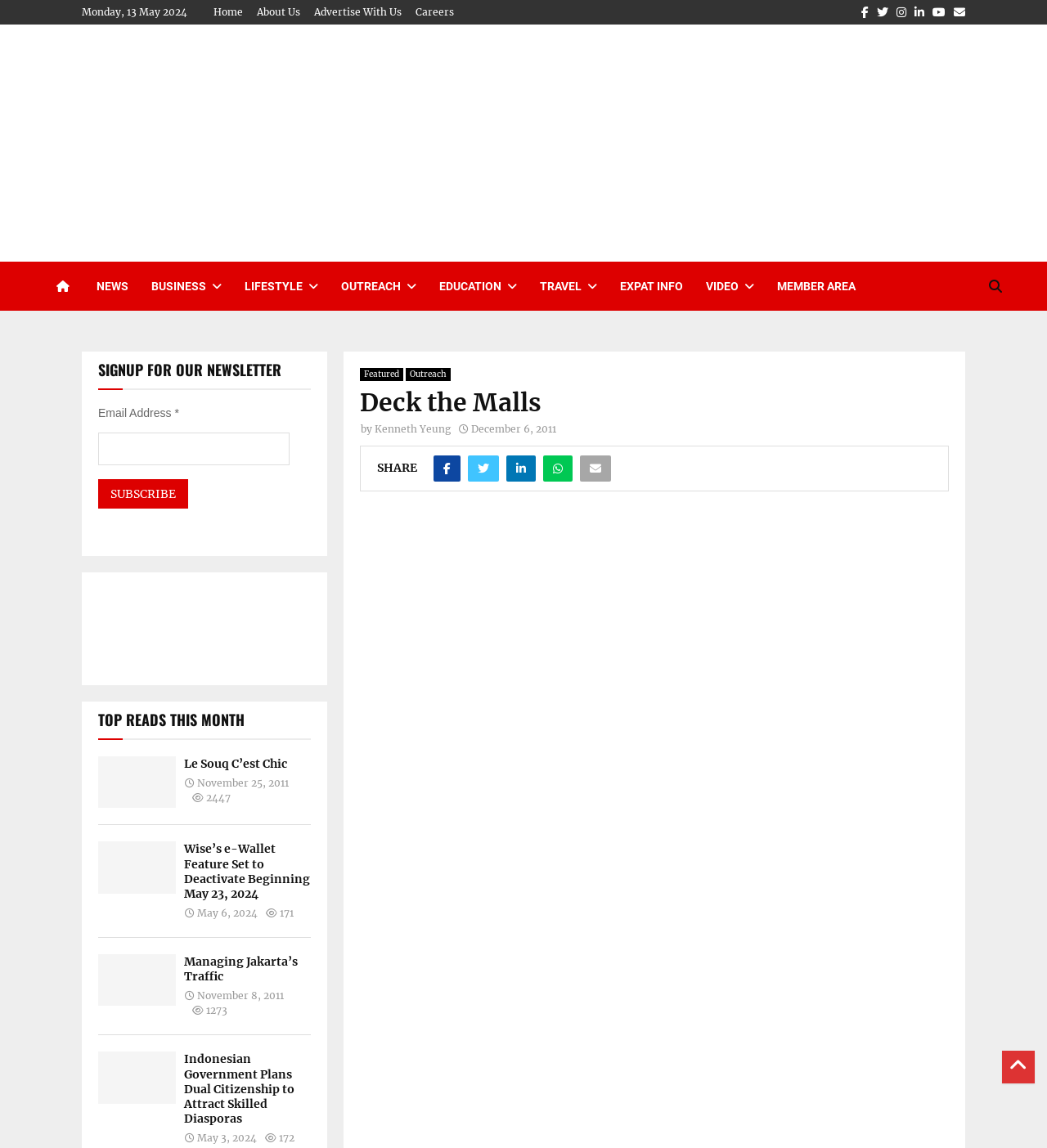Can you pinpoint the bounding box coordinates for the clickable element required for this instruction: "Click on the 'Home' link"? The coordinates should be four float numbers between 0 and 1, i.e., [left, top, right, bottom].

[0.204, 0.0, 0.232, 0.021]